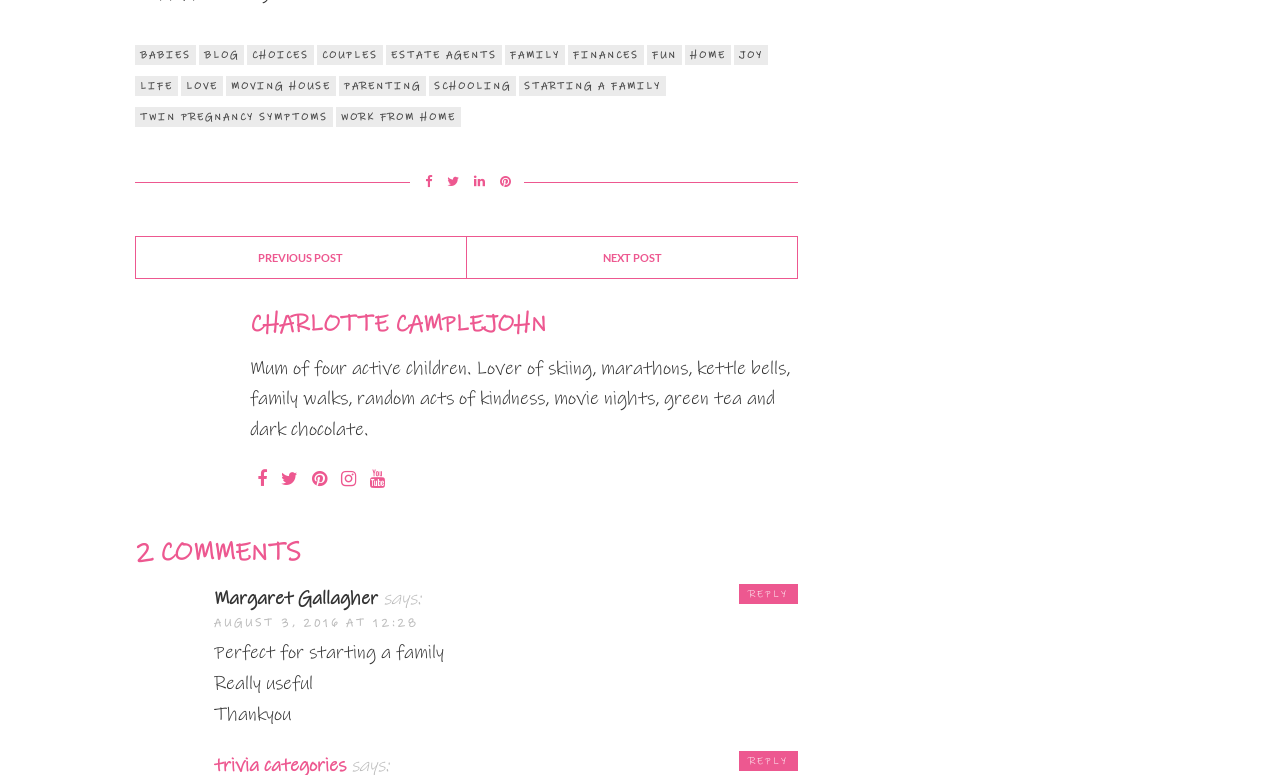Please identify the bounding box coordinates of the clickable region that I should interact with to perform the following instruction: "Click on the 'NEXT POST' link". The coordinates should be expressed as four float numbers between 0 and 1, i.e., [left, top, right, bottom].

[0.365, 0.305, 0.623, 0.358]